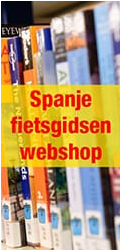What is the purpose of the visual?
Please use the image to provide an in-depth answer to the question.

The visual likely serves to draw attention to resources available for cycling enthusiasts interested in exploring Spain, reflecting the website's mission to provide comprehensive information for planning cycling trips across the country.